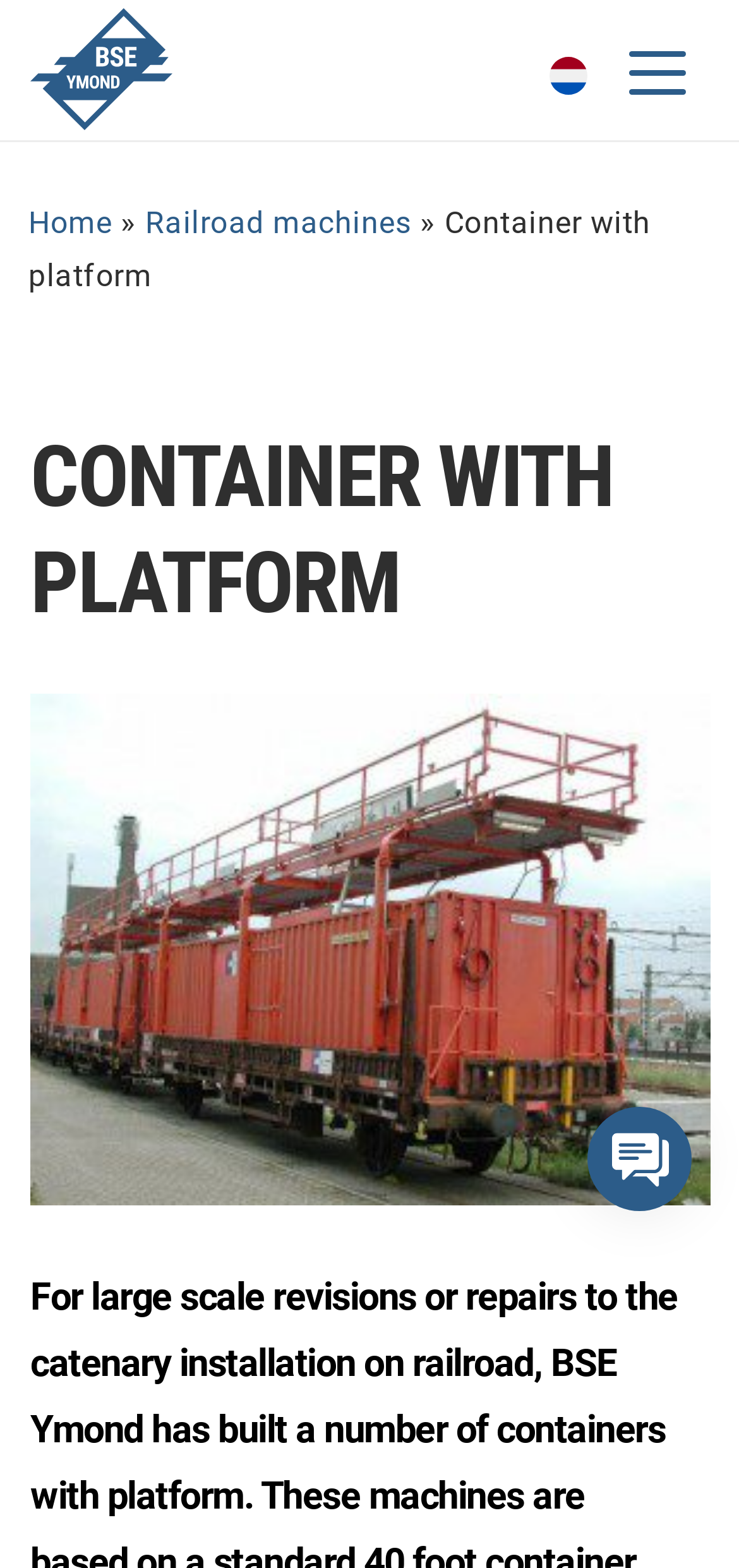What is the text above the image?
Please give a detailed and elaborate explanation in response to the question.

The text above the image is obtained from the heading element 'CONTAINER WITH PLATFORM' which is located above the image element 'penduleer0groot-300x225-5240695' based on their bounding box coordinates.